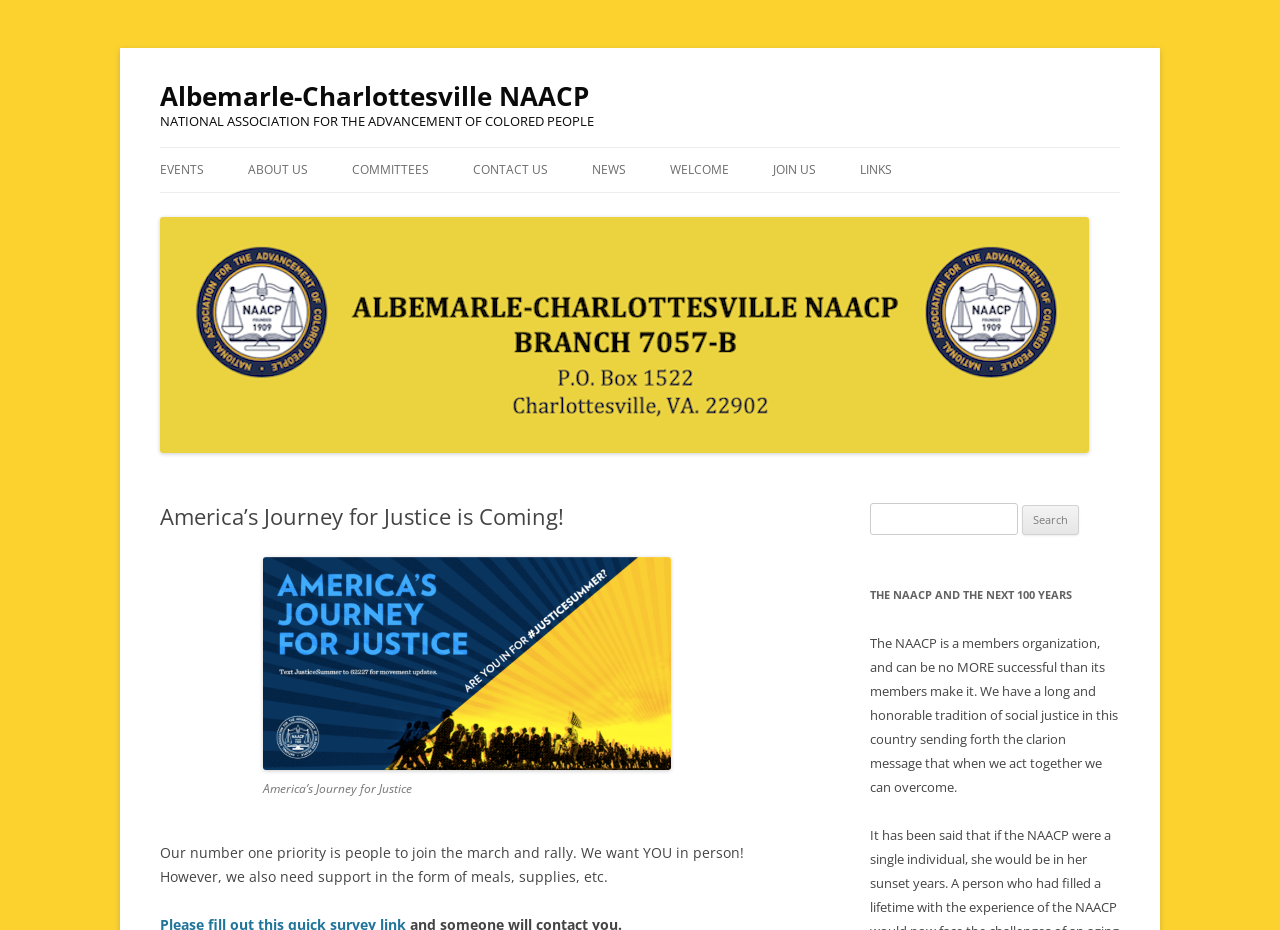Please specify the bounding box coordinates of the element that should be clicked to execute the given instruction: 'Search for something'. Ensure the coordinates are four float numbers between 0 and 1, expressed as [left, top, right, bottom].

[0.68, 0.541, 0.795, 0.575]